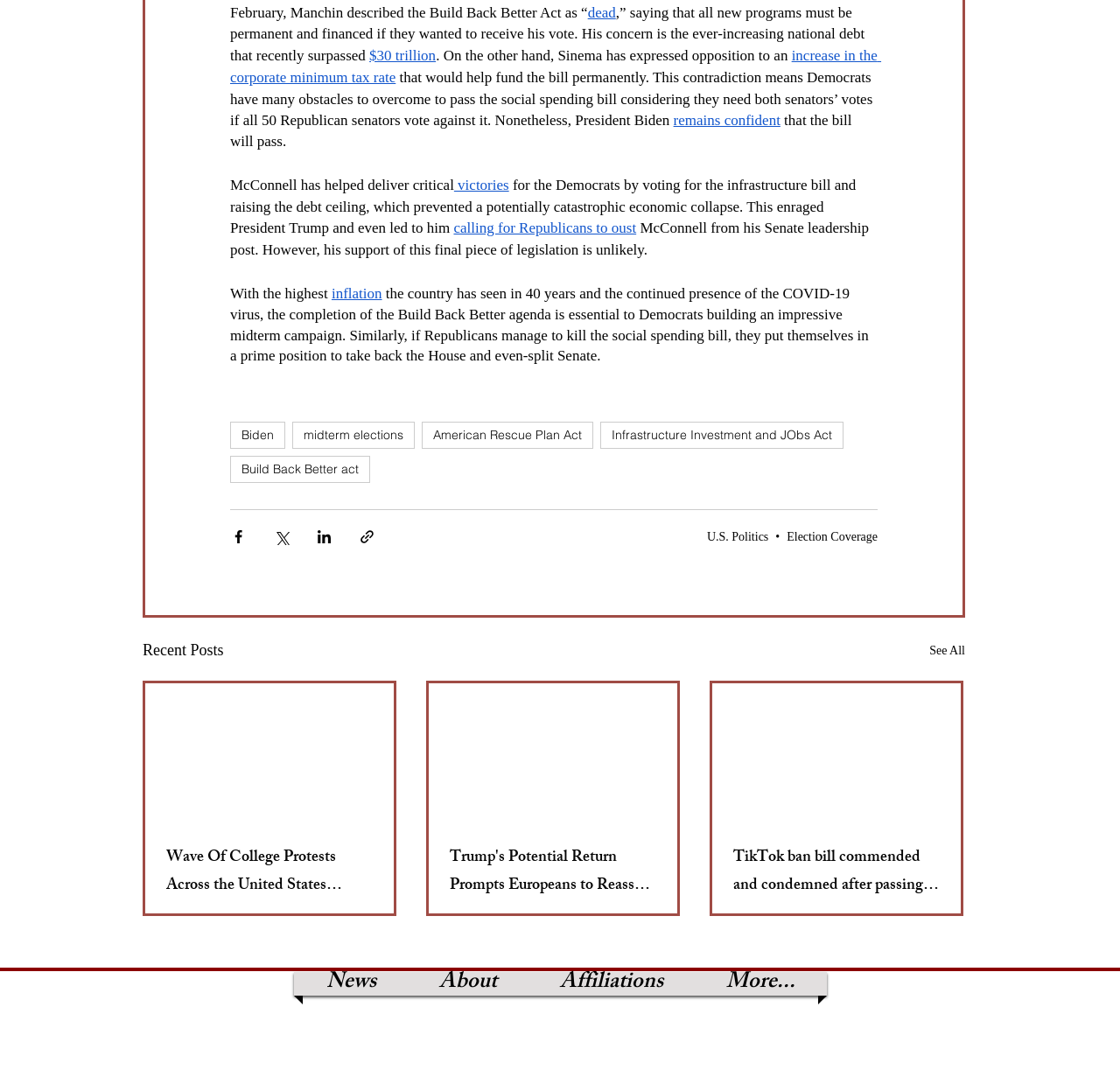What is the topic of the article?
Provide a comprehensive and detailed answer to the question.

I determined the topic of the article by looking at the links and text on the webpage. The article mentions 'Biden', 'midterm elections', and 'Build Back Better act', which are all related to U.S. politics. Additionally, the link 'U.S. Politics' is present in the navigation section, further supporting this conclusion.